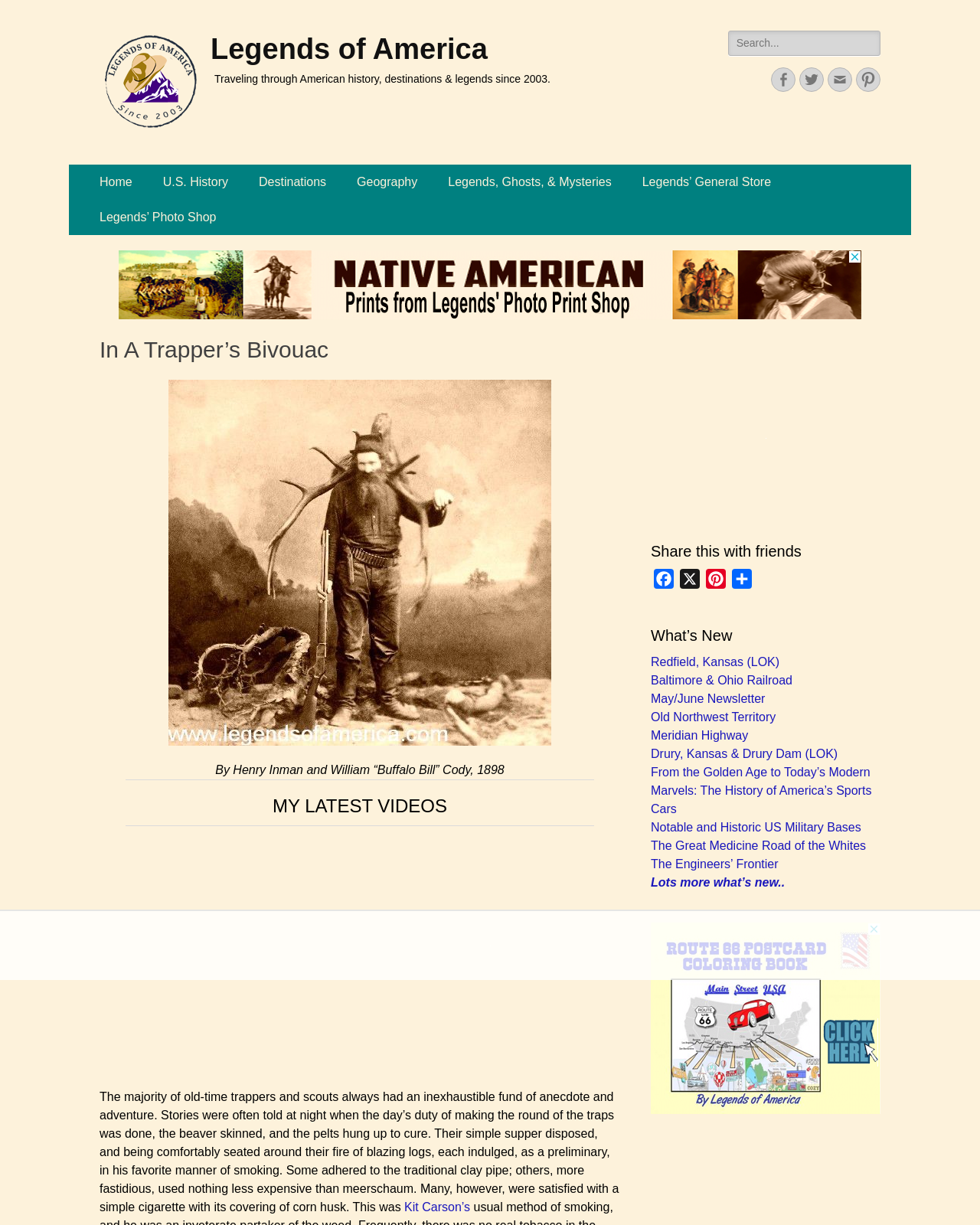Extract the top-level heading from the webpage and provide its text.

Legends of America